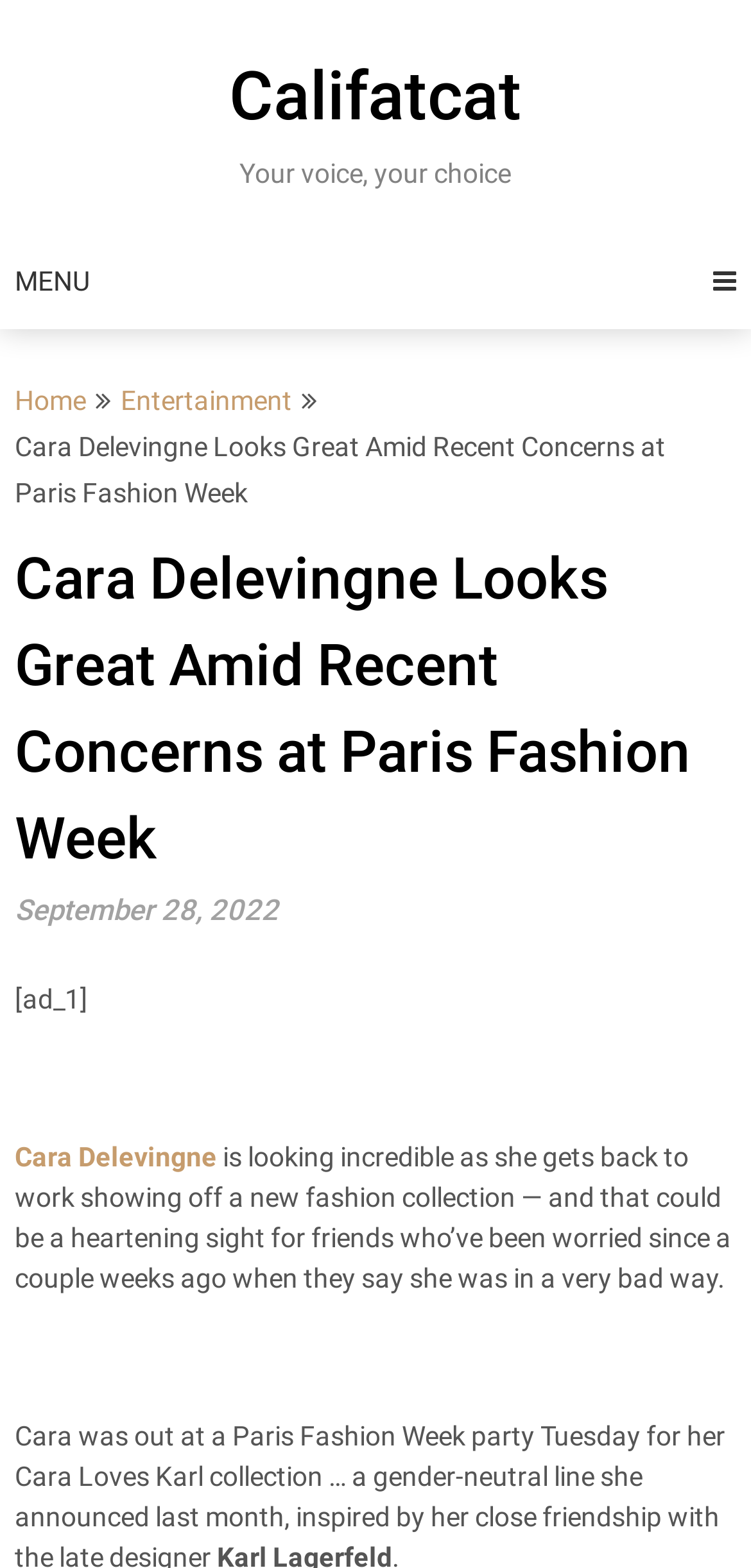Generate a detailed explanation of the webpage's features and information.

The webpage appears to be an article about Cara Delevingne's recent appearance at Paris Fashion Week. At the top of the page, there is a heading that reads "Califatcat" and a link with the same text. Below this, there is a static text element that says "Your voice, your choice". 

On the left side of the page, there is a menu section with a link that says "MENU" accompanied by an icon, and below it, there are links to "Home" and "Entertainment". 

The main content of the page is an article with a heading that reads "Cara Delevingne Looks Great Amid Recent Concerns at Paris Fashion Week". This heading is followed by a subheading with the date "September 28, 2022". 

The article itself appears to be a short paragraph that discusses Cara Delevingne's recent fashion collection and how it may be a heartening sight for her friends who were worried about her well-being a couple of weeks ago. There is also a link to Cara Delevingne's name within the article. 

There is an advertisement or sponsored content section marked as "[ad_1]" above the article.